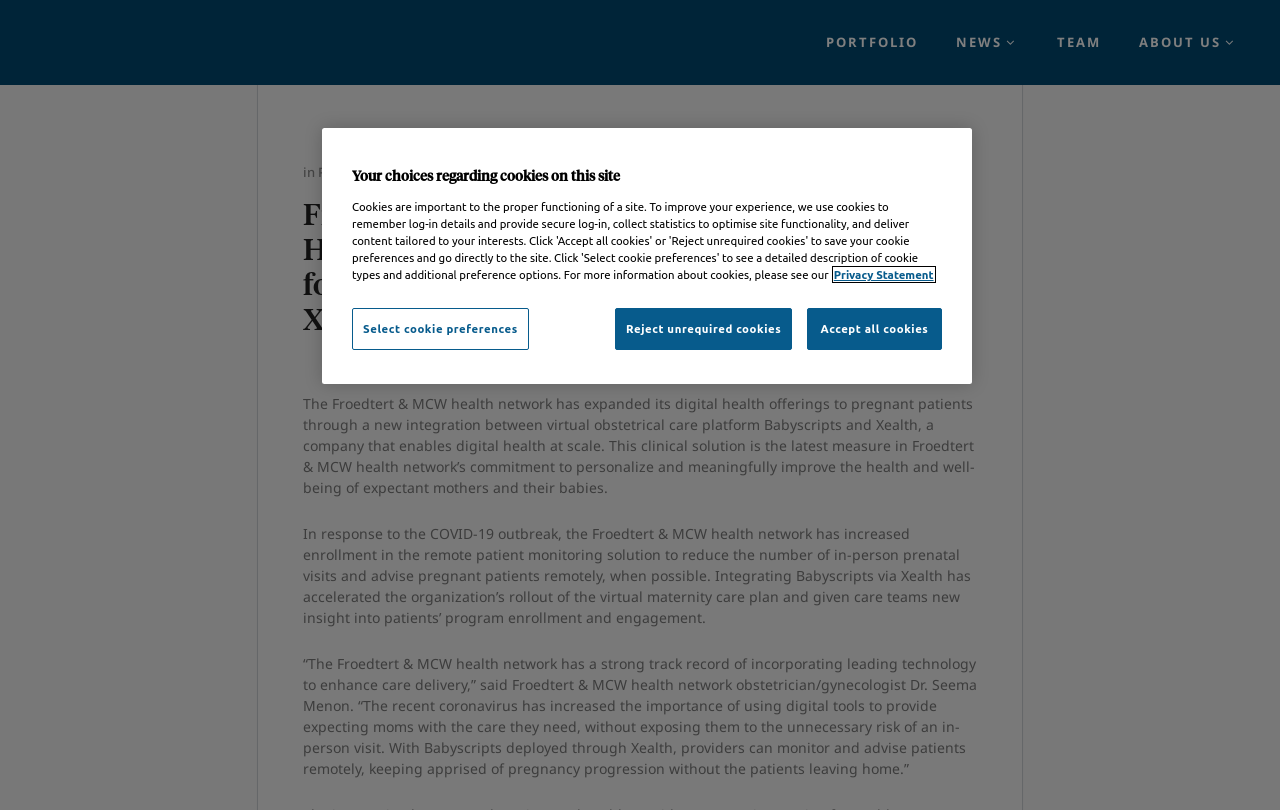Find the bounding box coordinates of the clickable area required to complete the following action: "Learn more about the organization".

[0.875, 0.0, 0.982, 0.105]